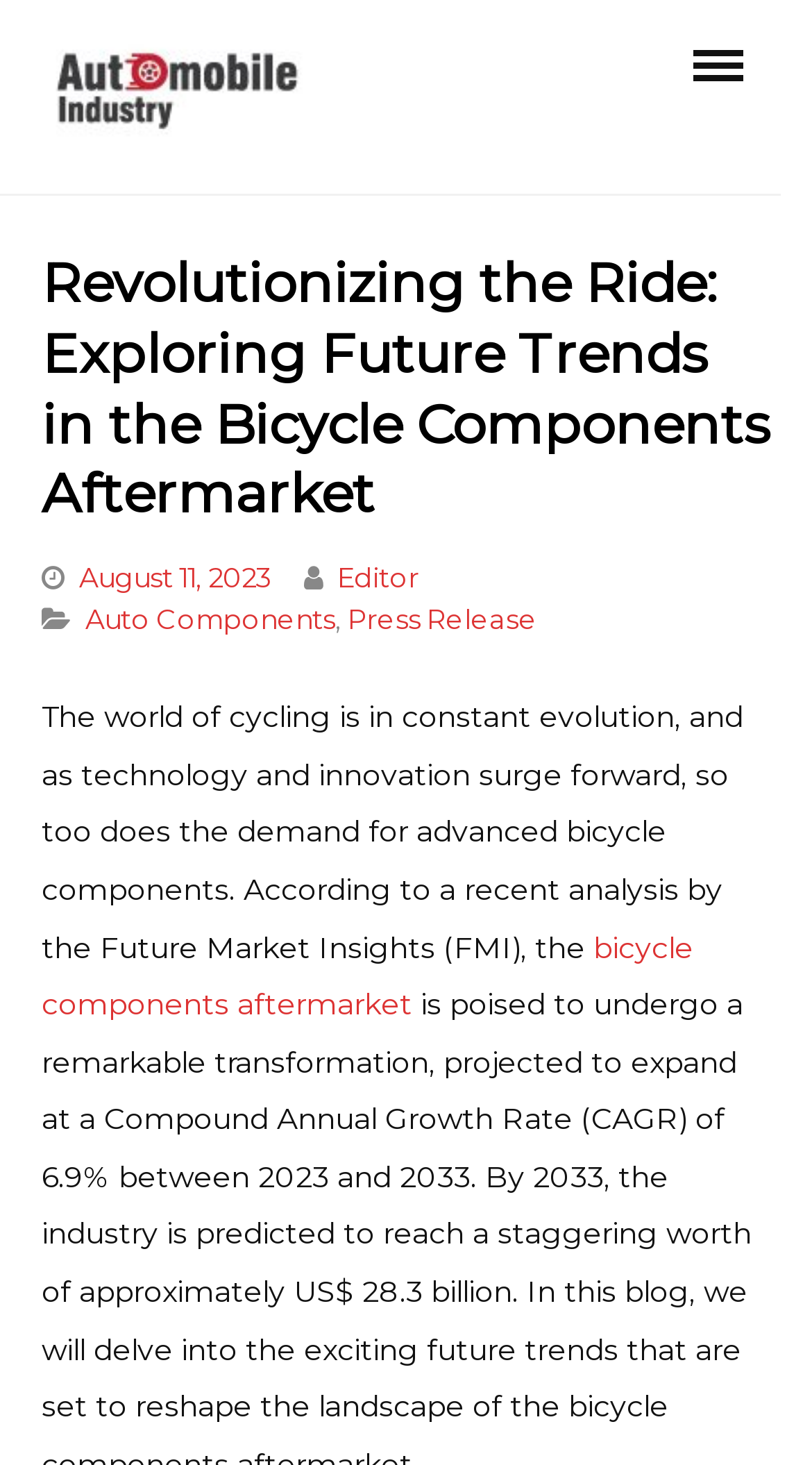Present a detailed account of what is displayed on the webpage.

The webpage is about exploring future trends in the bicycle components aftermarket, specifically in the automobile industry. At the top-left corner, there is an image with the text "Automobile Industry" next to a link with the same text. On the top-right corner, there is a button labeled "Menu" that controls the primary menu.

Below the menu button, there is a header section that spans almost the entire width of the page. Within this section, there is a heading that reads "Revolutionizing the Ride: Exploring Future Trends in the Bicycle Components Aftermarket". Below the heading, there are three links: one showing the date "August 11, 2023", another labeled "Editor", and a third one labeled "Auto Components" followed by a comma and another link labeled "Press Release".

To the right of the links, there is a static text "Categories". Below the header section, there is a block of text that discusses the evolution of the cycling world and the increasing demand for advanced bicycle components, citing a recent analysis by the Future Market Insights (FMI). Within this text, there is a link to "bicycle components aftermarket".